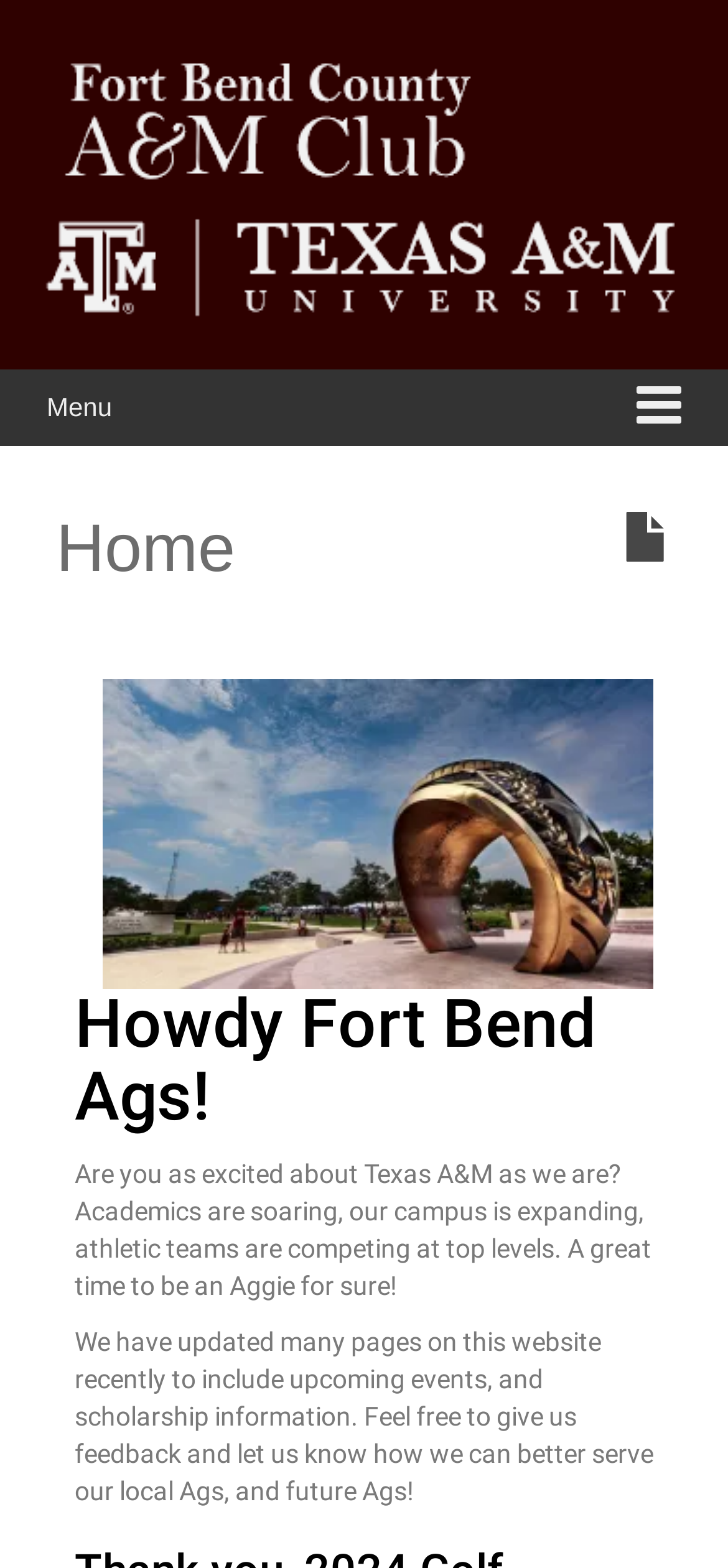Describe in detail what you see on the webpage.

The webpage is about the Fort Bend County A&M Club, with a prominent link and image of the club's logo at the top left corner. Below the logo, there is a complementary section that takes up most of the top area of the page, containing another image. 

To the right of the logo, there is a "Menu" text and a mobile menu toggle button. When the button is clicked, a menu dropdown appears, which includes a "Home" heading with a link to the homepage. Below the "Home" link, there is a large image that takes up most of the width of the page. 

Above the image, there is a heading that reads "Howdy Fort Bend Ags!" and below the image, there are two paragraphs of text. The first paragraph describes the excitement about Texas A&M, mentioning academics, campus expansion, and athletic teams. The second paragraph informs visitors about recent updates to the website, including upcoming events and scholarship information, and invites feedback on how to better serve local Aggies and future Aggies.